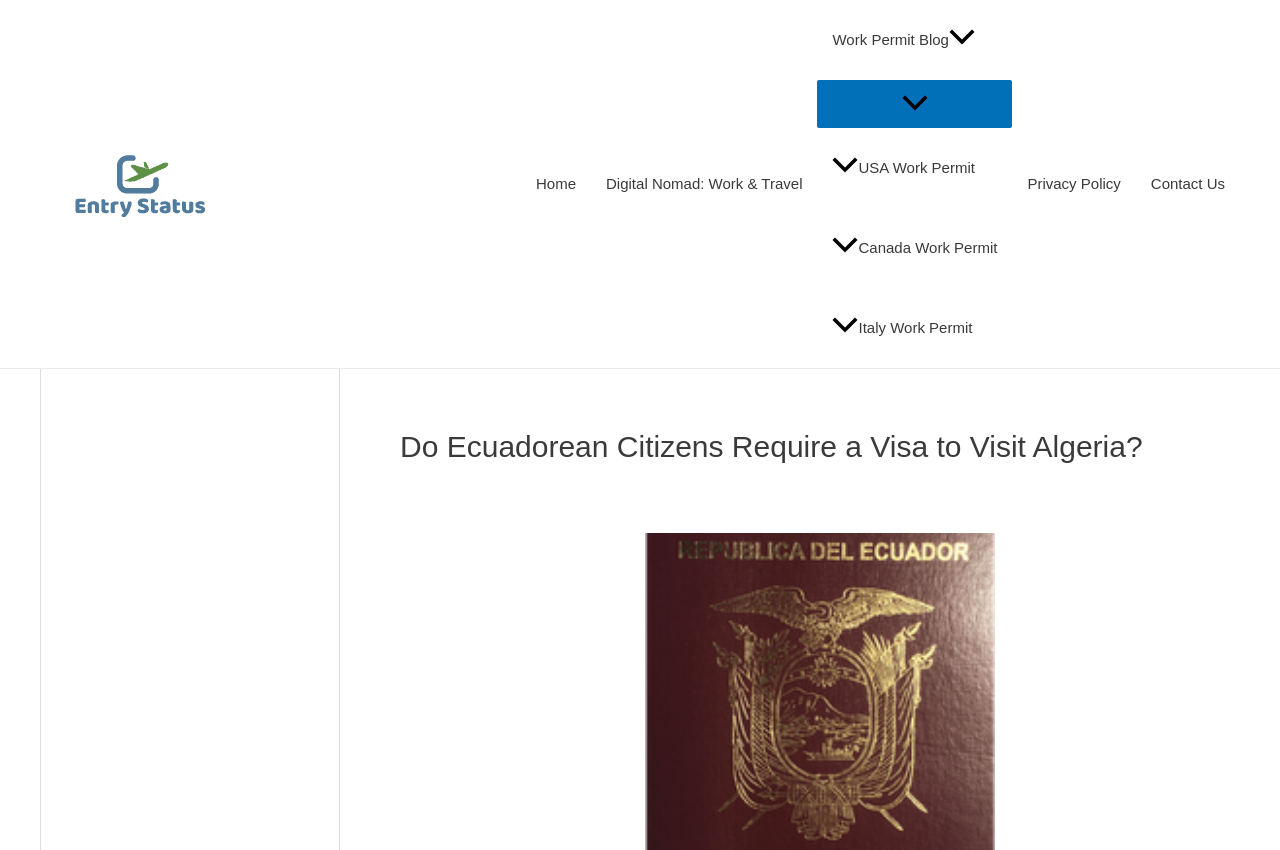Please determine the bounding box coordinates of the element's region to click for the following instruction: "Read the Privacy Policy".

[0.791, 0.0, 0.887, 0.433]